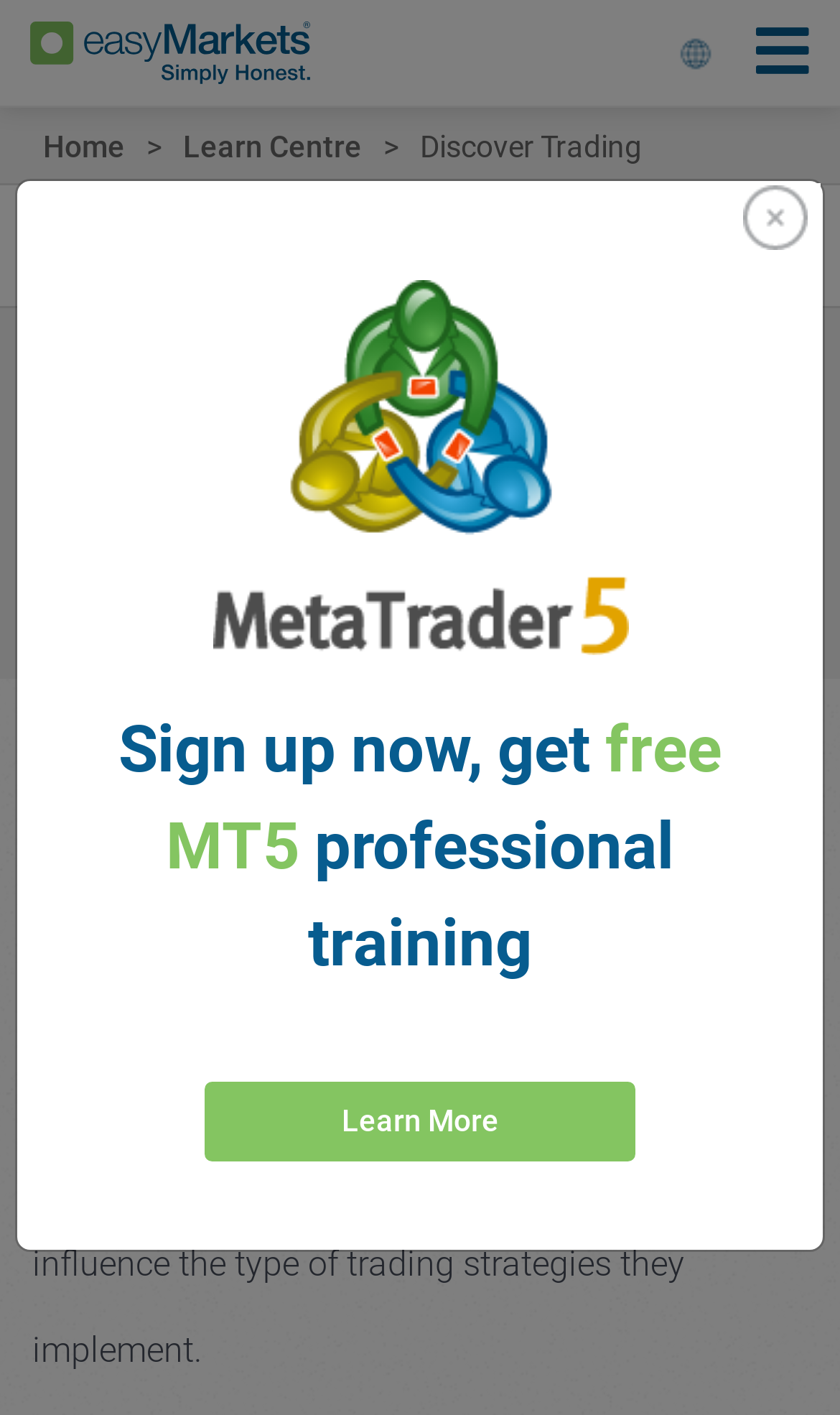Please provide the bounding box coordinates for the UI element as described: "Get to Know easyMarkets". The coordinates must be four floats between 0 and 1, represented as [left, top, right, bottom].

[0.533, 0.317, 0.913, 0.381]